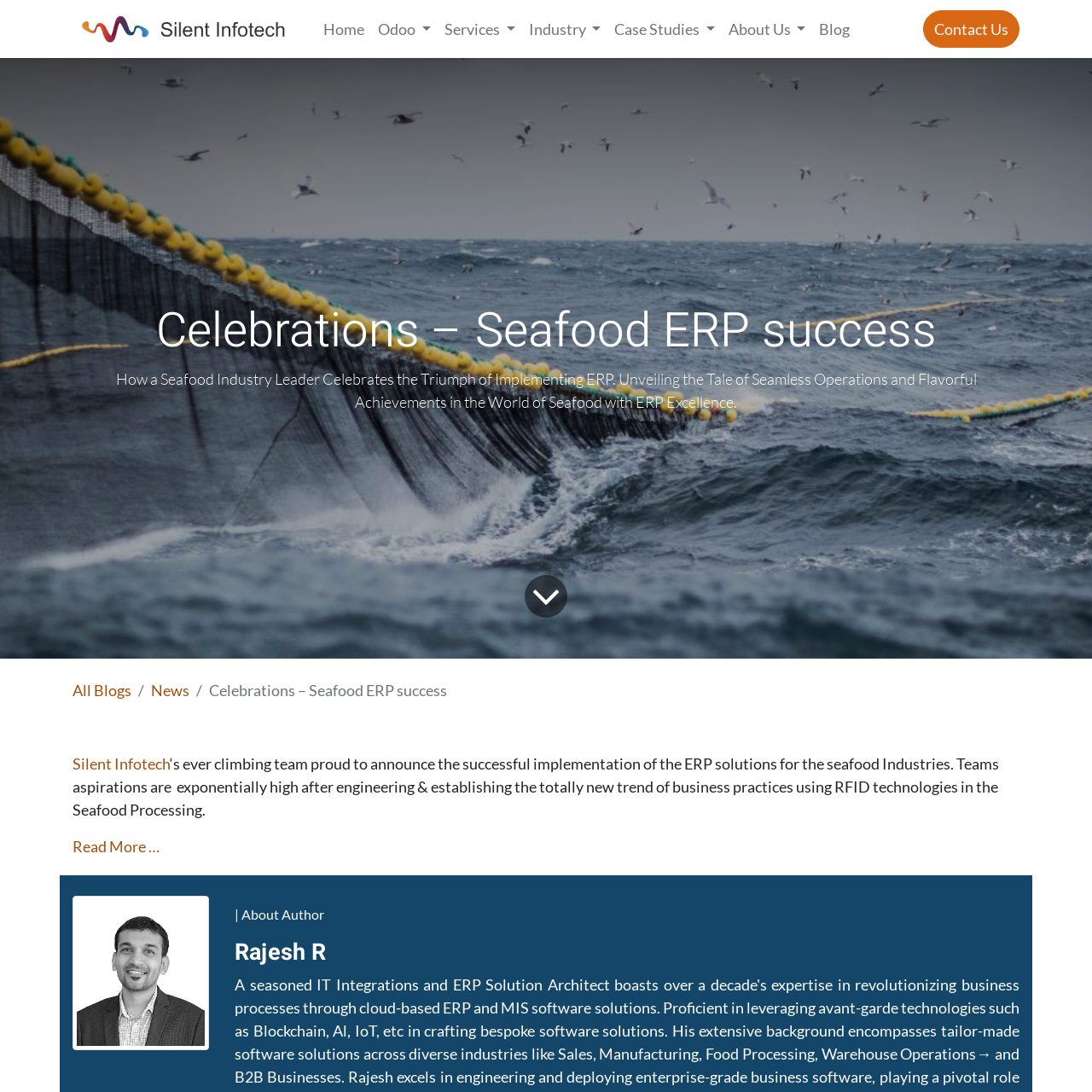Respond to the question below with a single word or phrase:
What is the company name of the logo?

Silent Infotech